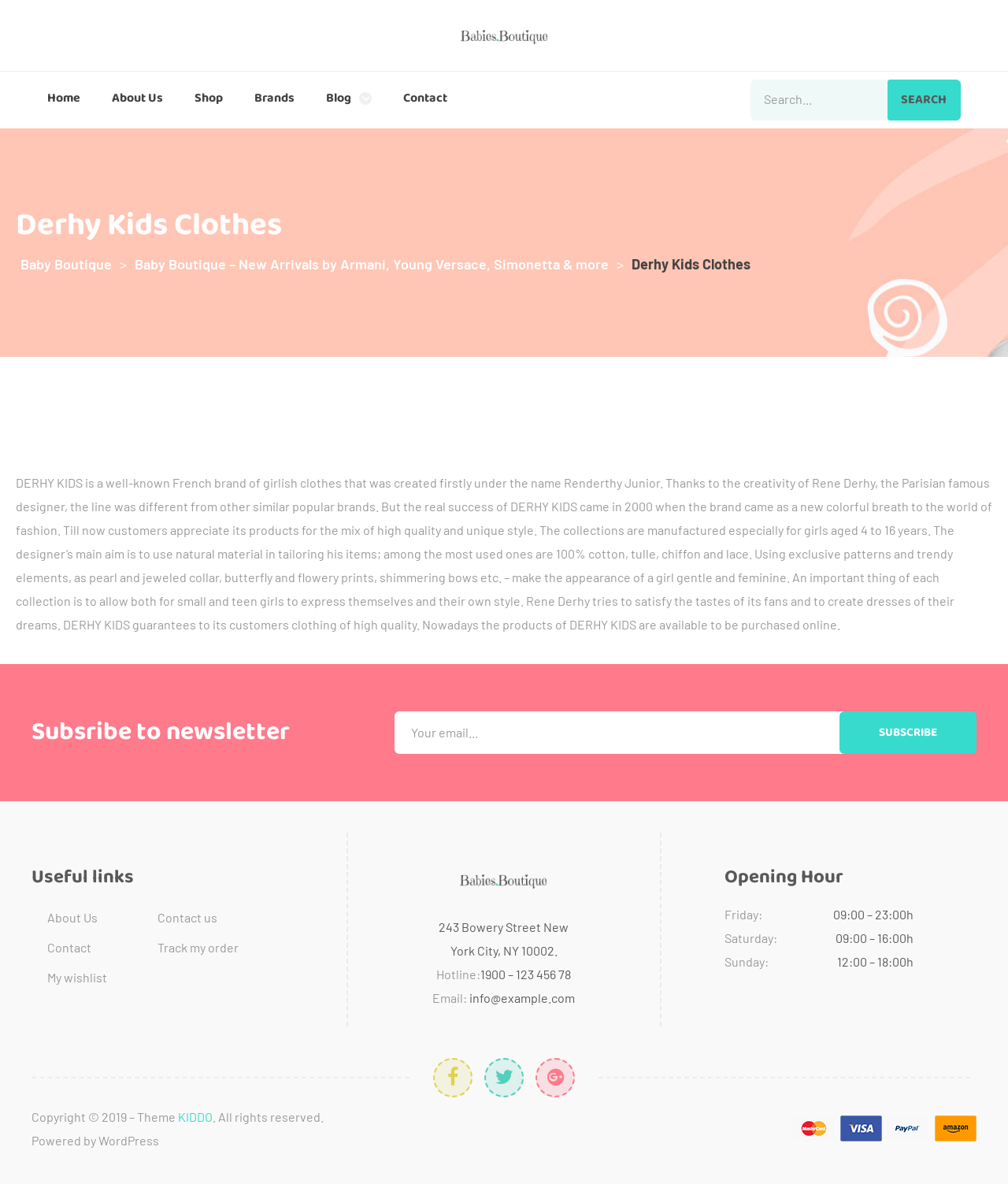What is the age range for the girls' clothes?
Refer to the image and provide a concise answer in one word or phrase.

4 to 16 years